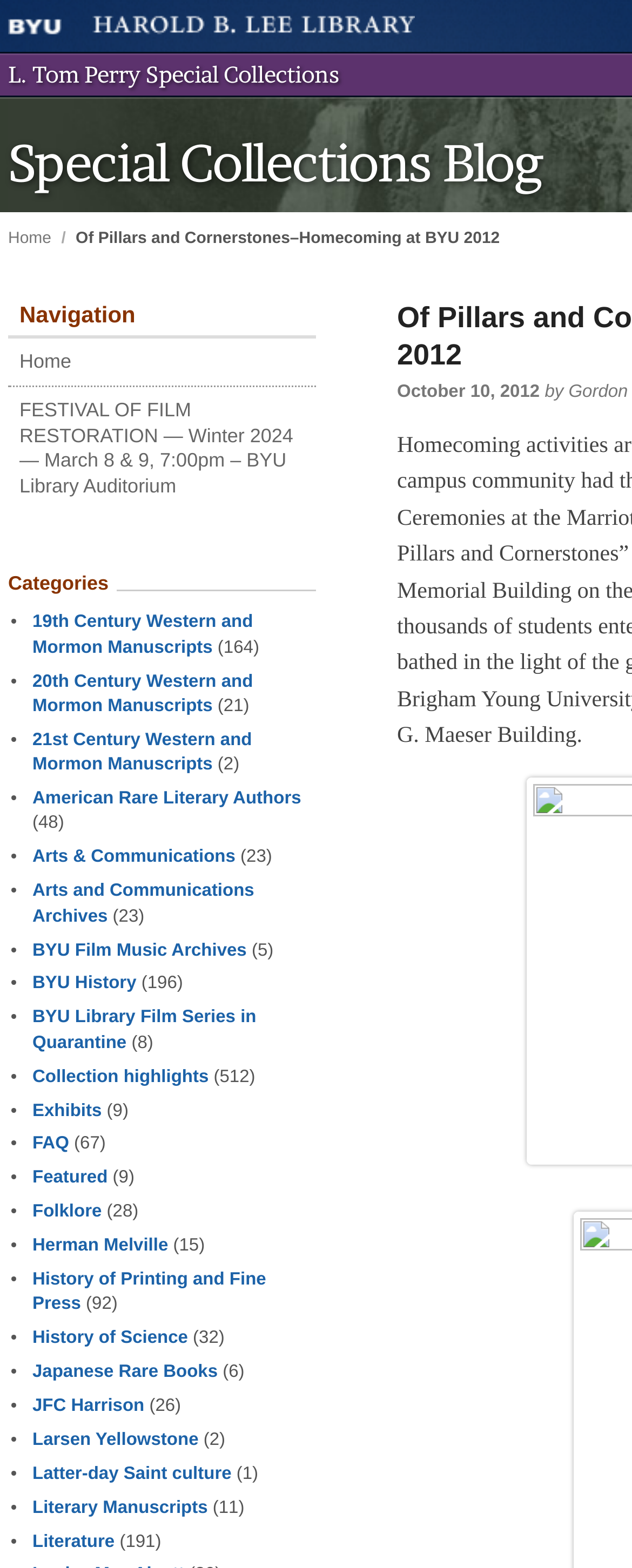Find the bounding box coordinates of the element to click in order to complete this instruction: "Click on the Facebook share link". The bounding box coordinates must be four float numbers between 0 and 1, denoted as [left, top, right, bottom].

None